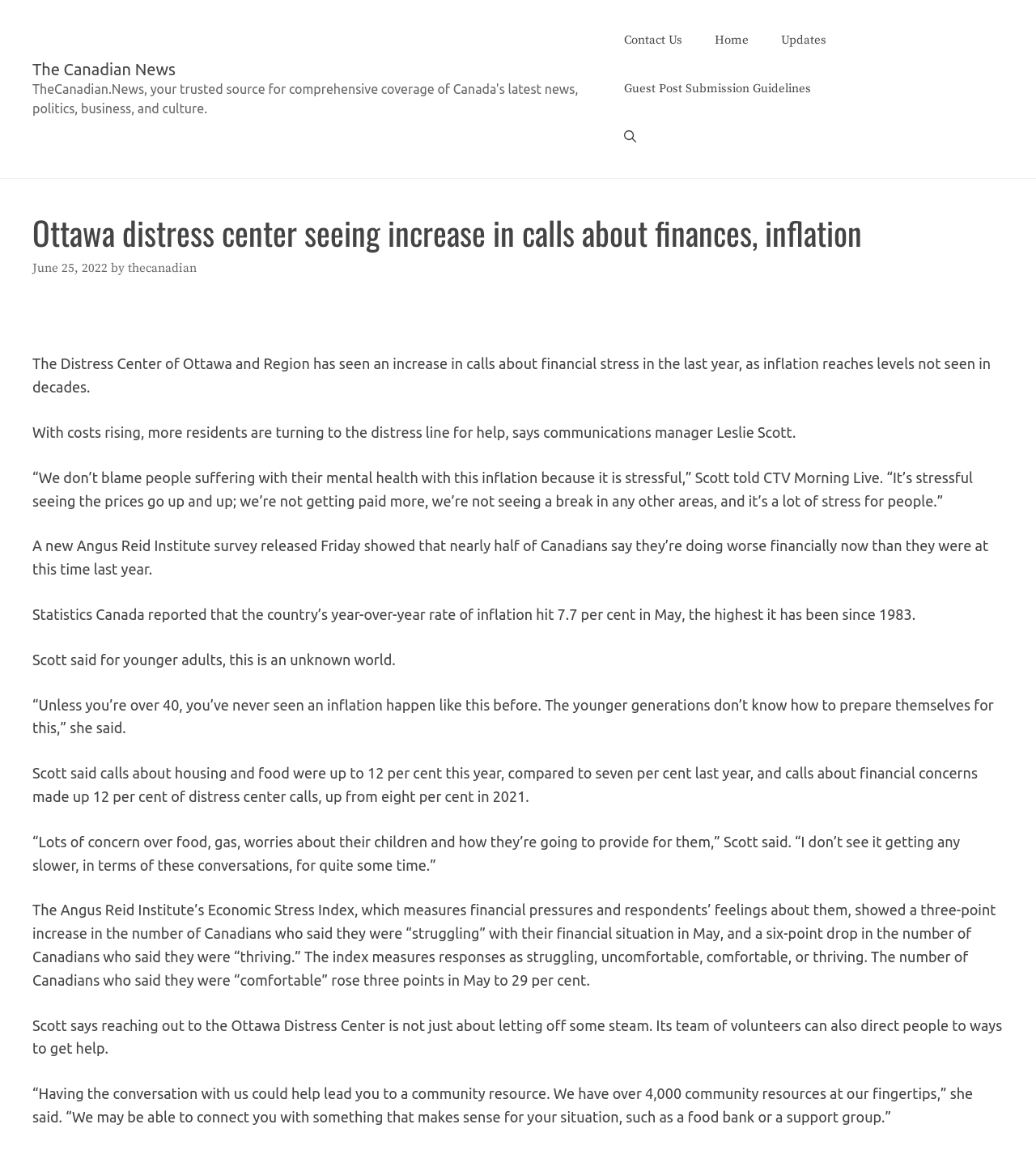Determine the bounding box coordinates of the clickable region to execute the instruction: "Learn more about 'nearly half of Canadians'". The coordinates should be four float numbers between 0 and 1, denoted as [left, top, right, bottom].

[0.434, 0.466, 0.587, 0.48]